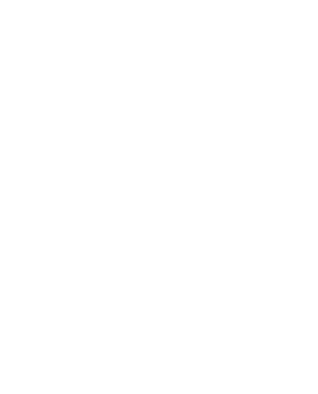Answer the question using only one word or a concise phrase: What does the layout aim to do?

Engage visitors